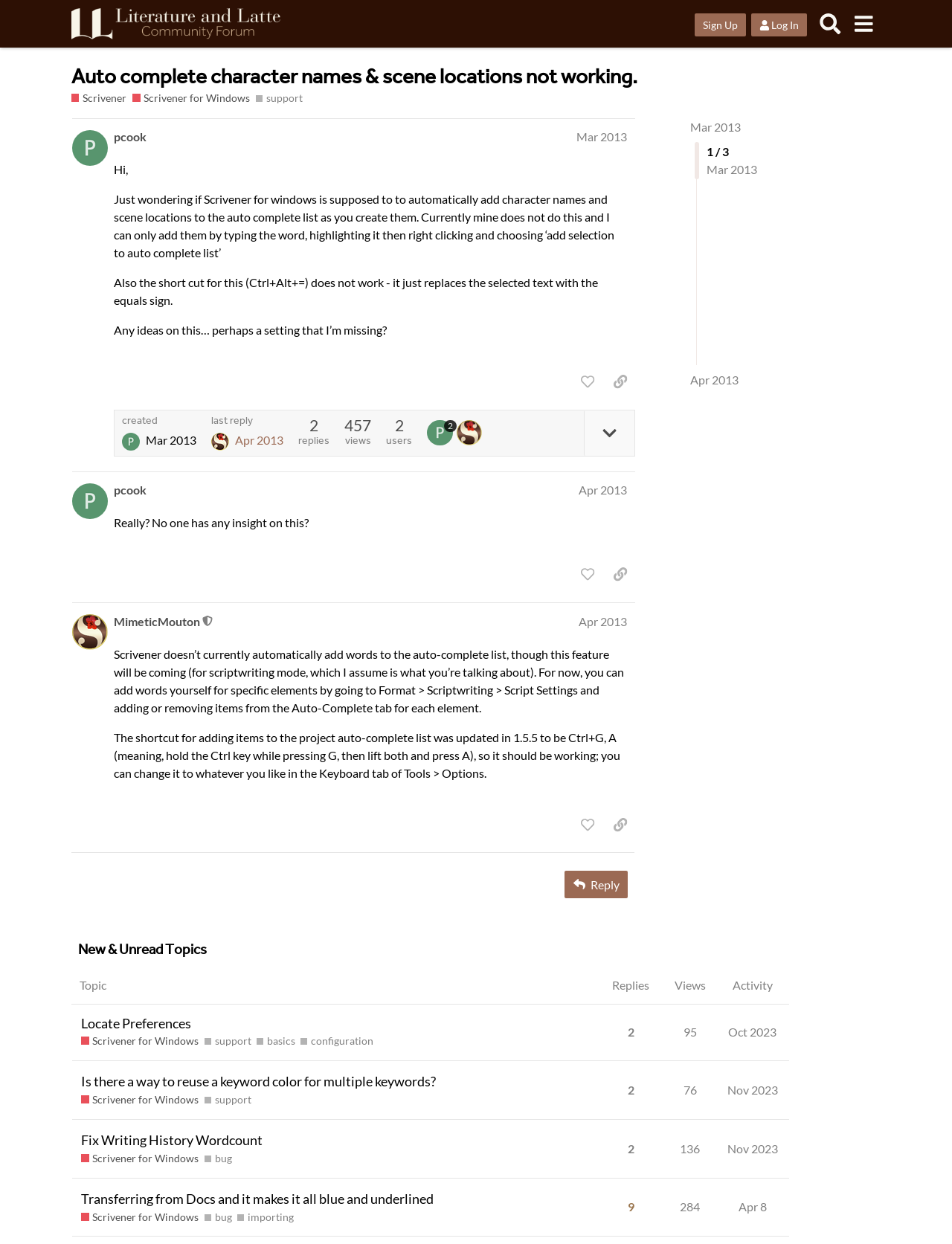Provide a one-word or short-phrase response to the question:
What is the shortcut for adding items to the project auto-complete list?

Ctrl+G, A